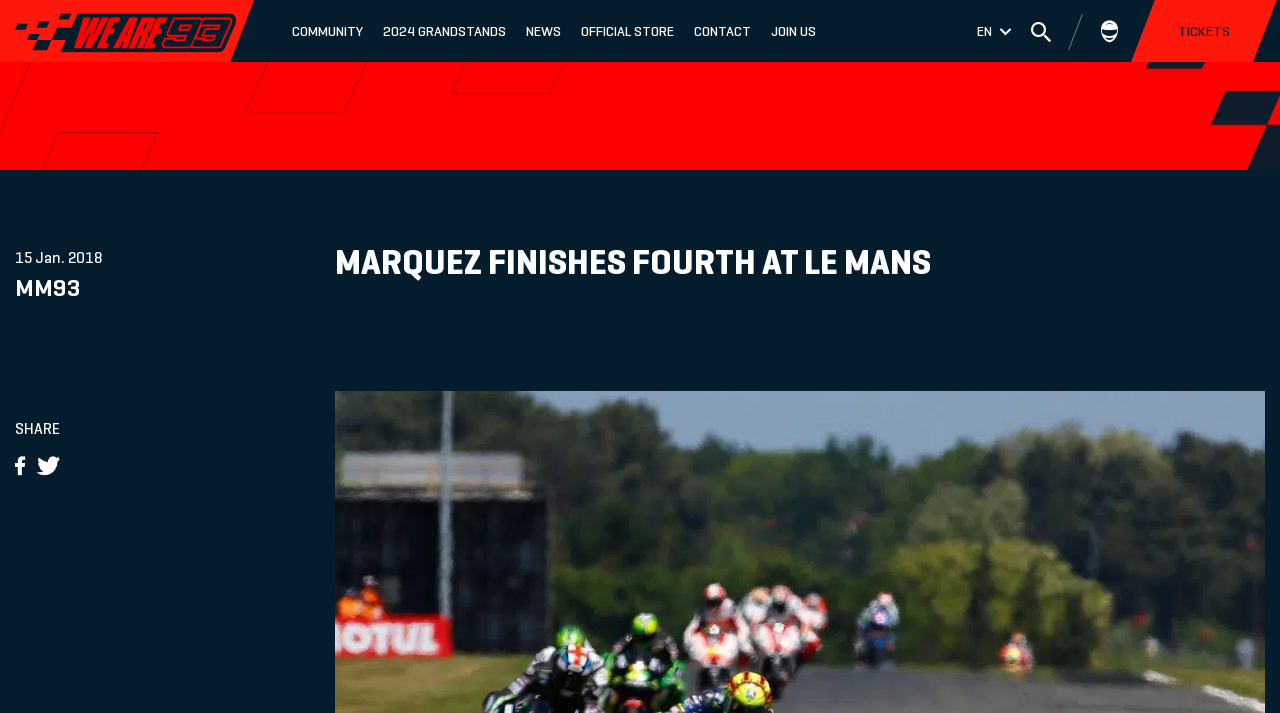Please locate the clickable area by providing the bounding box coordinates to follow this instruction: "Read news".

[0.403, 0.0, 0.446, 0.086]